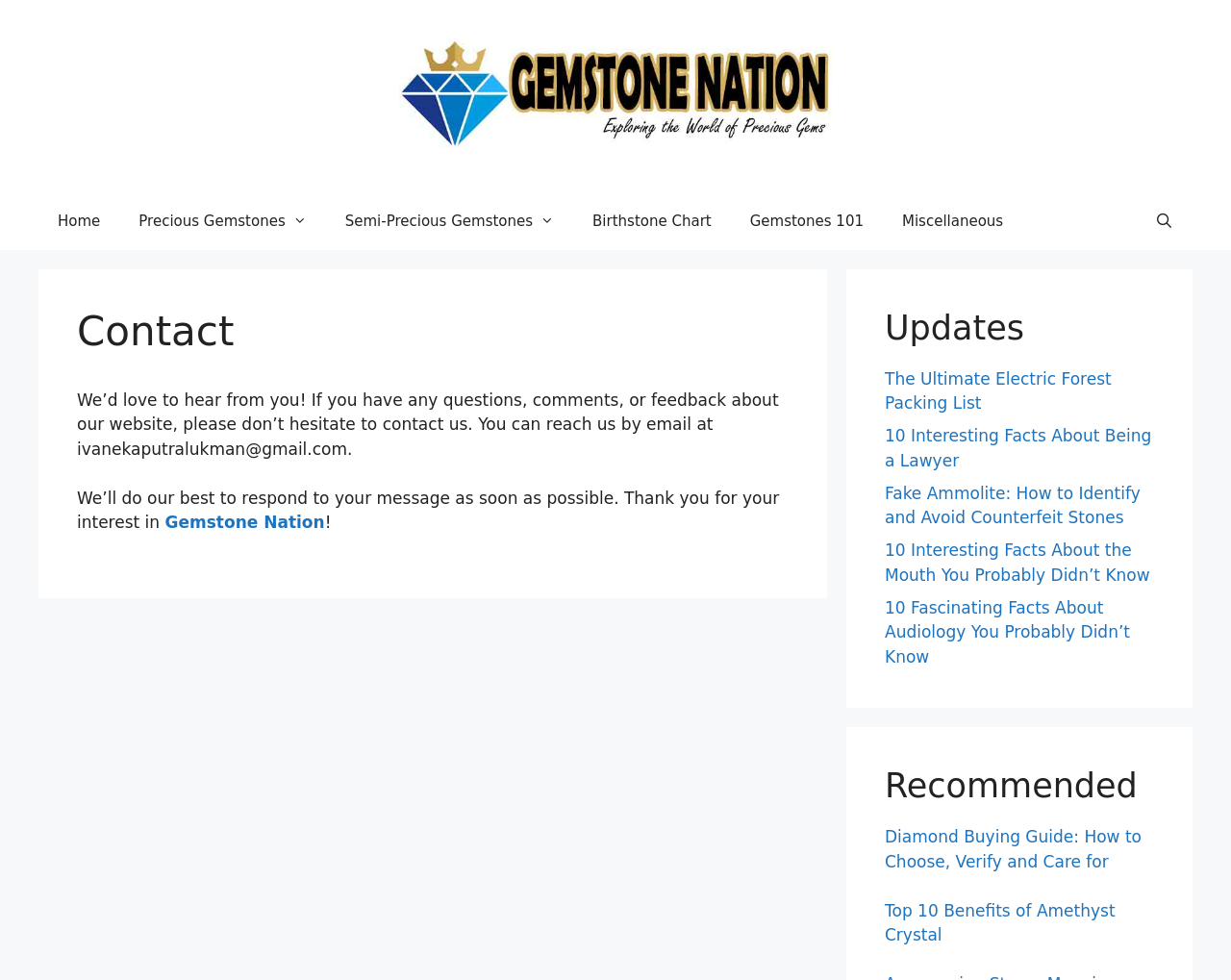Determine the bounding box coordinates for the region that must be clicked to execute the following instruction: "View the artwork".

None